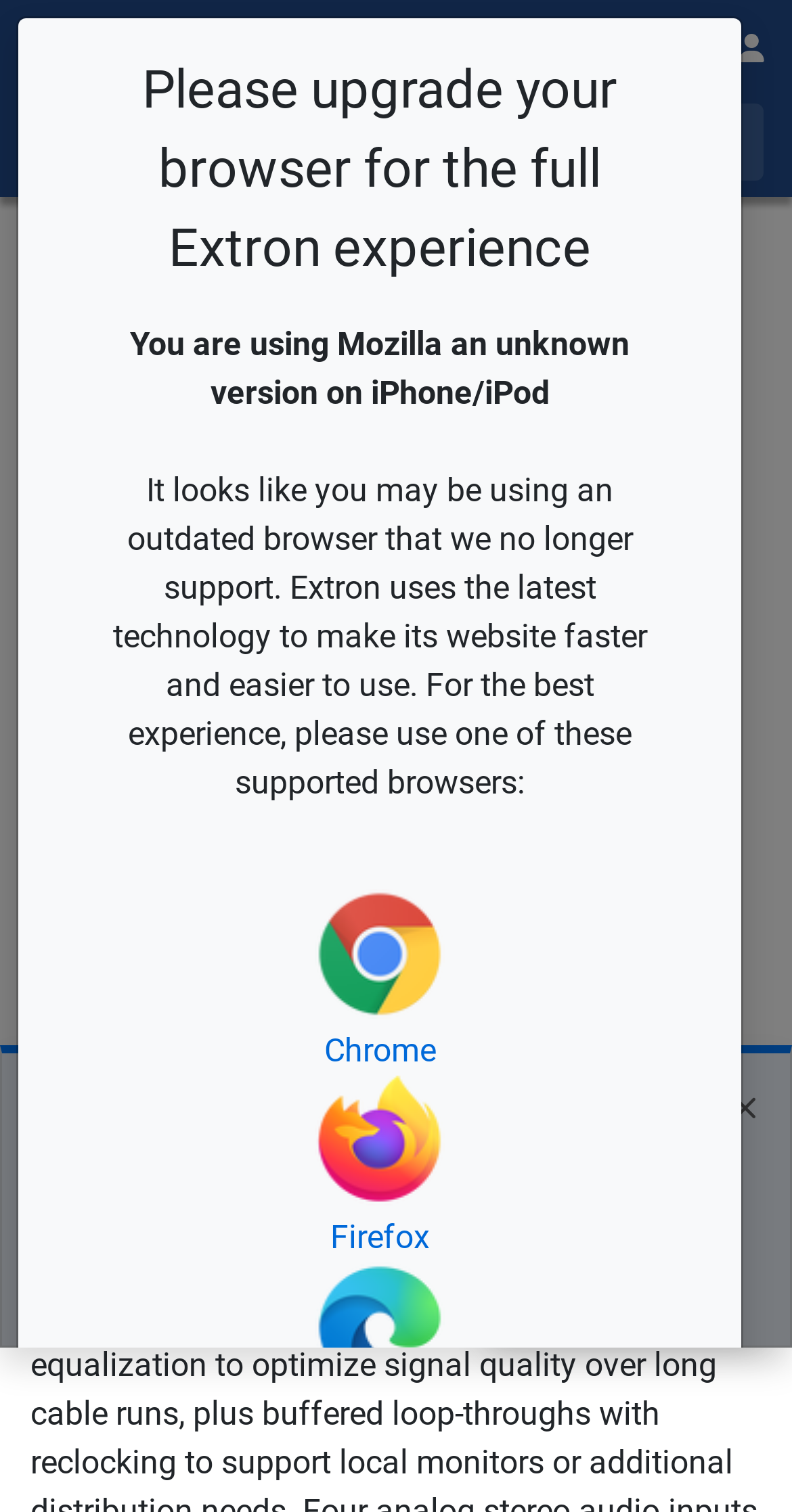Using the element description: "800.633.9876", determine the bounding box coordinates. The coordinates should be in the format [left, top, right, bottom], with values between 0 and 1.

[0.603, 0.019, 0.828, 0.047]